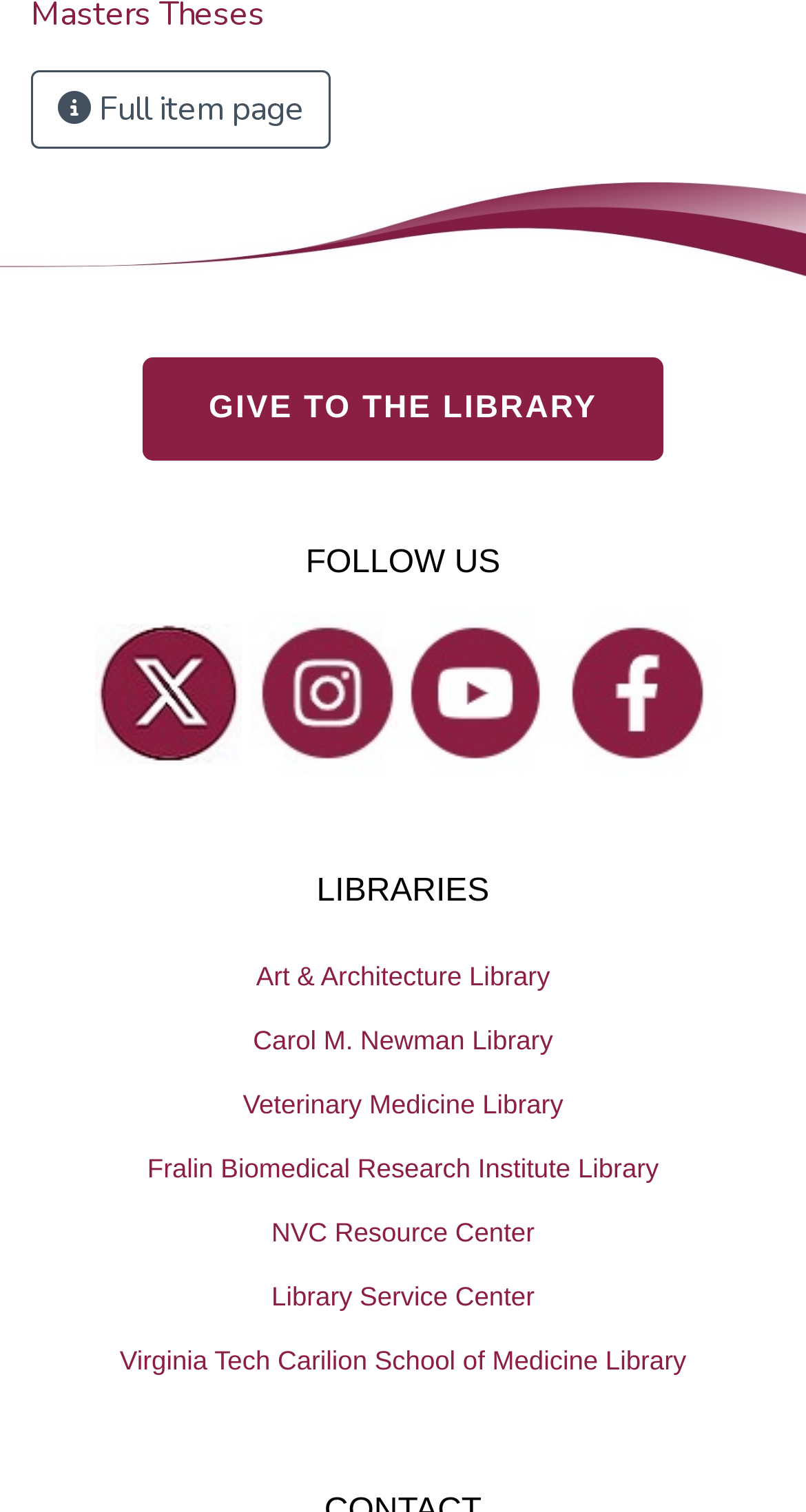Please identify the bounding box coordinates of the element on the webpage that should be clicked to follow this instruction: "Go to the Virginia Tech Carilion School of Medicine Library". The bounding box coordinates should be given as four float numbers between 0 and 1, formatted as [left, top, right, bottom].

[0.0, 0.878, 1.0, 0.92]